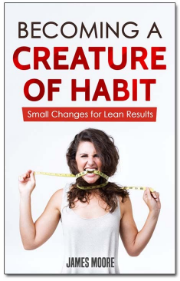What is the woman holding in her mouth?
Please provide a comprehensive answer to the question based on the webpage screenshot.

The central image portrays a woman with a playful expression, holding a measuring tape in her mouth as if it's a piece of string or candy, emphasizing a light-hearted approach to the subject of habit formation in fitness.